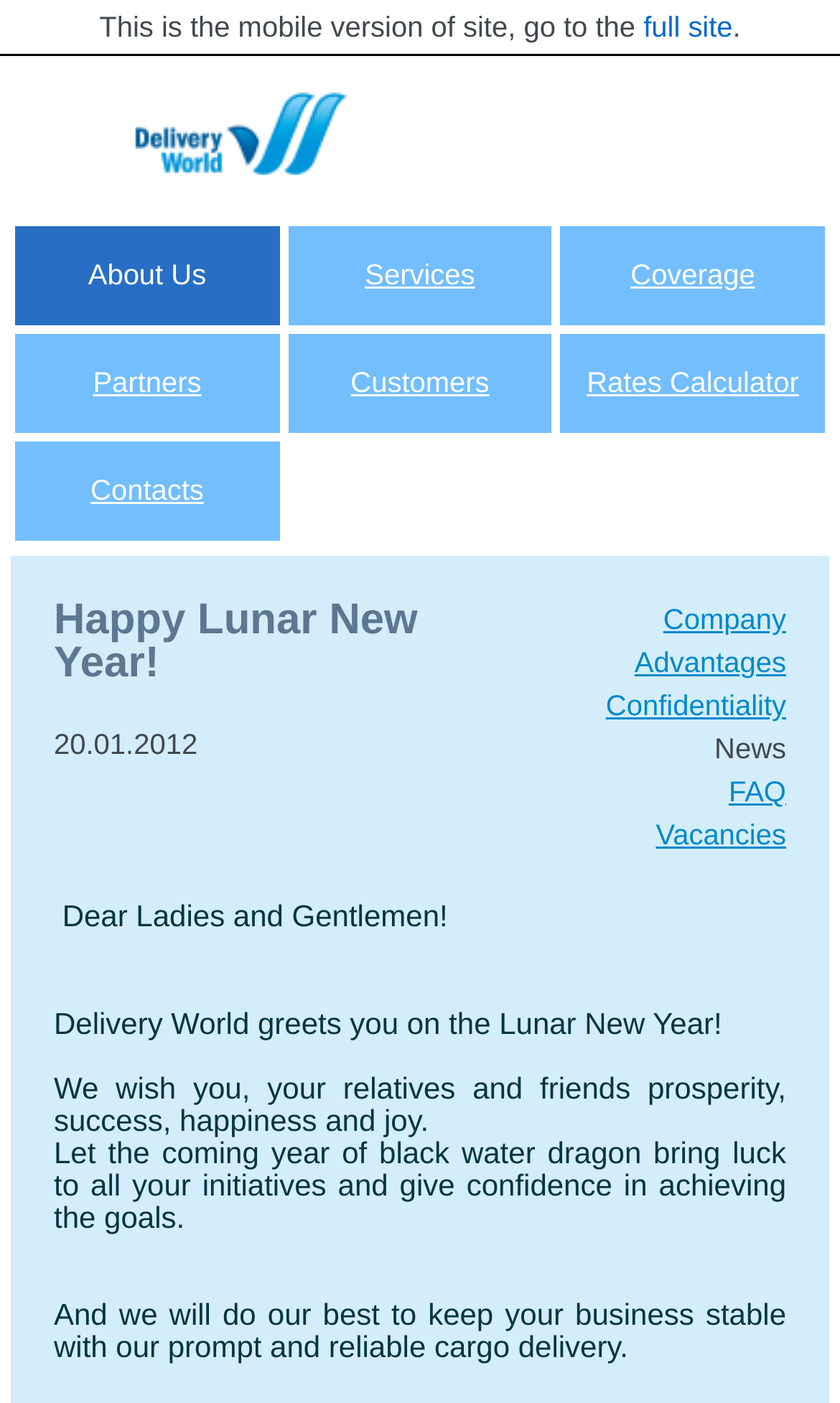Observe the image and answer the following question in detail: What is the occasion being greeted?

The webpage has a heading 'Happy Lunar New Year!' and the text 'Delivery World greets you on the Lunar New Year!' which indicates that the occasion being greeted is the Lunar New Year.